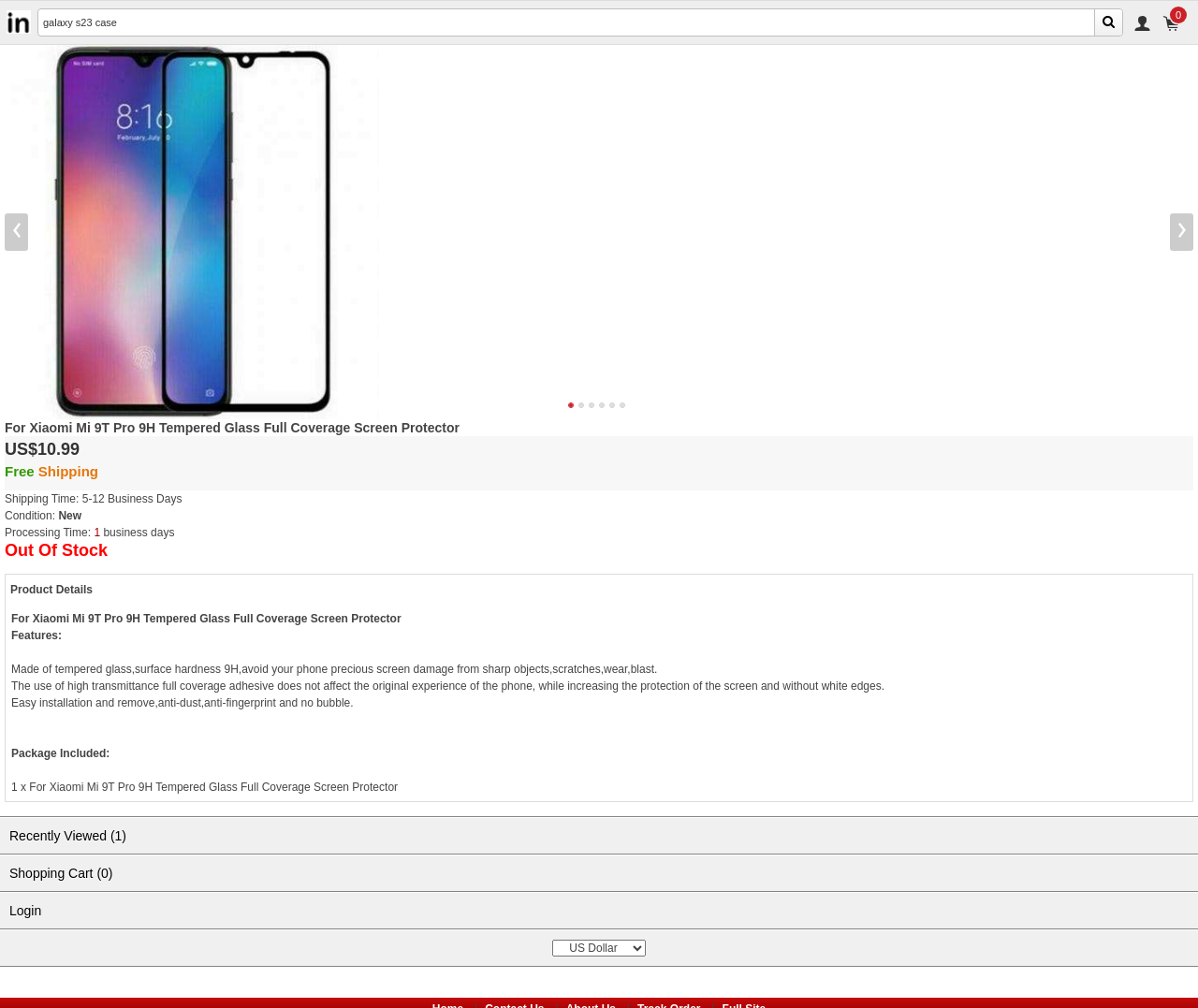How many items are included in the package?
Give a one-word or short phrase answer based on the image.

1